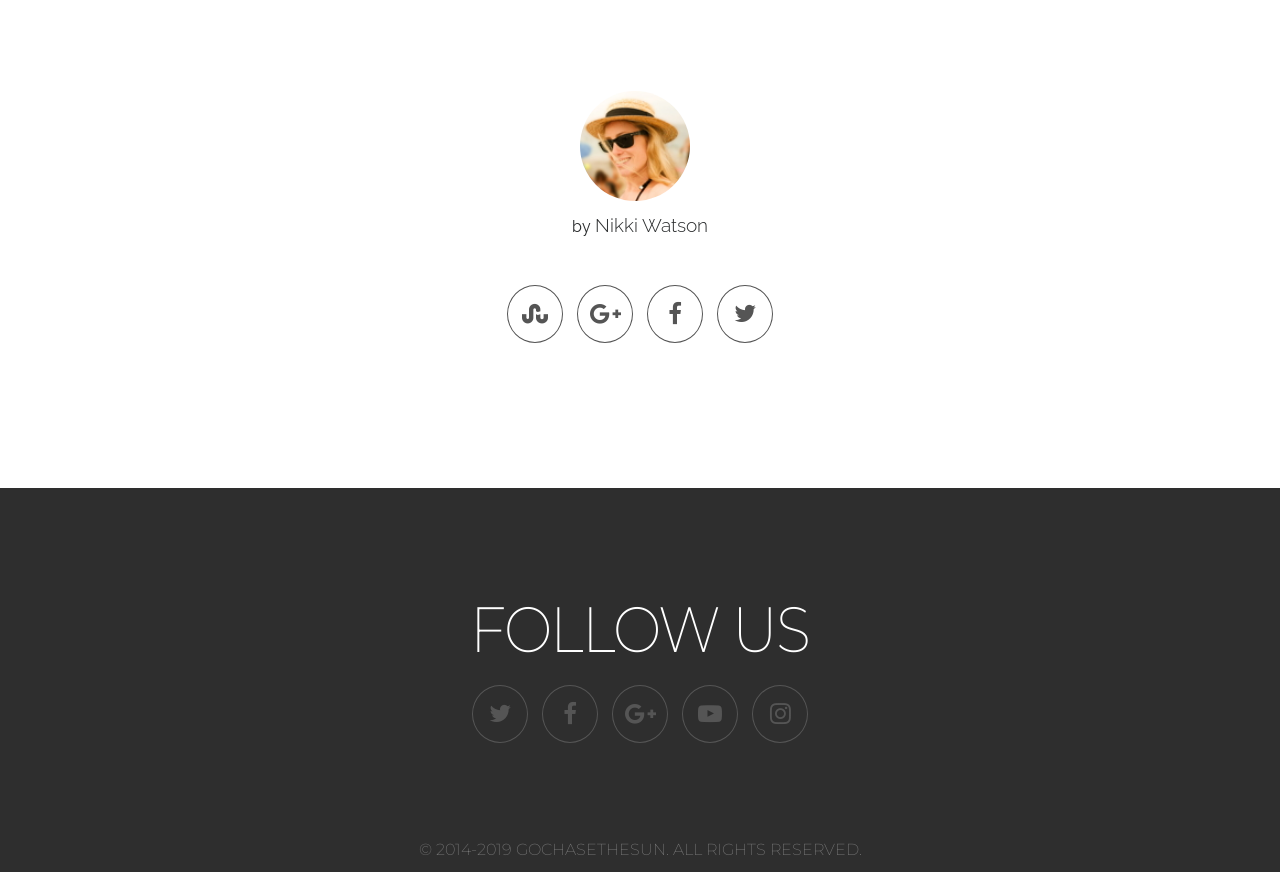Respond to the following question with a brief word or phrase:
How many social media links are there?

5